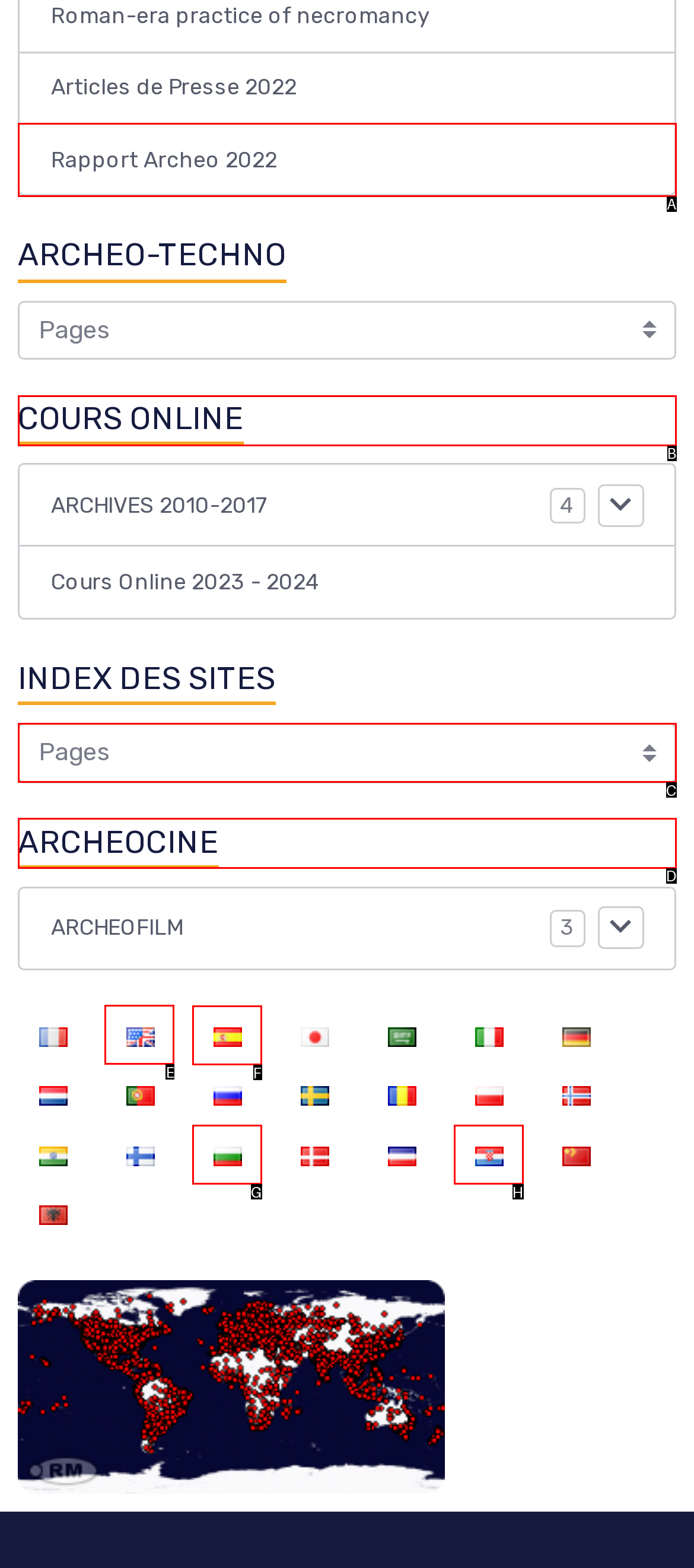Point out the HTML element I should click to achieve the following task: Switch to English Provide the letter of the selected option from the choices.

E